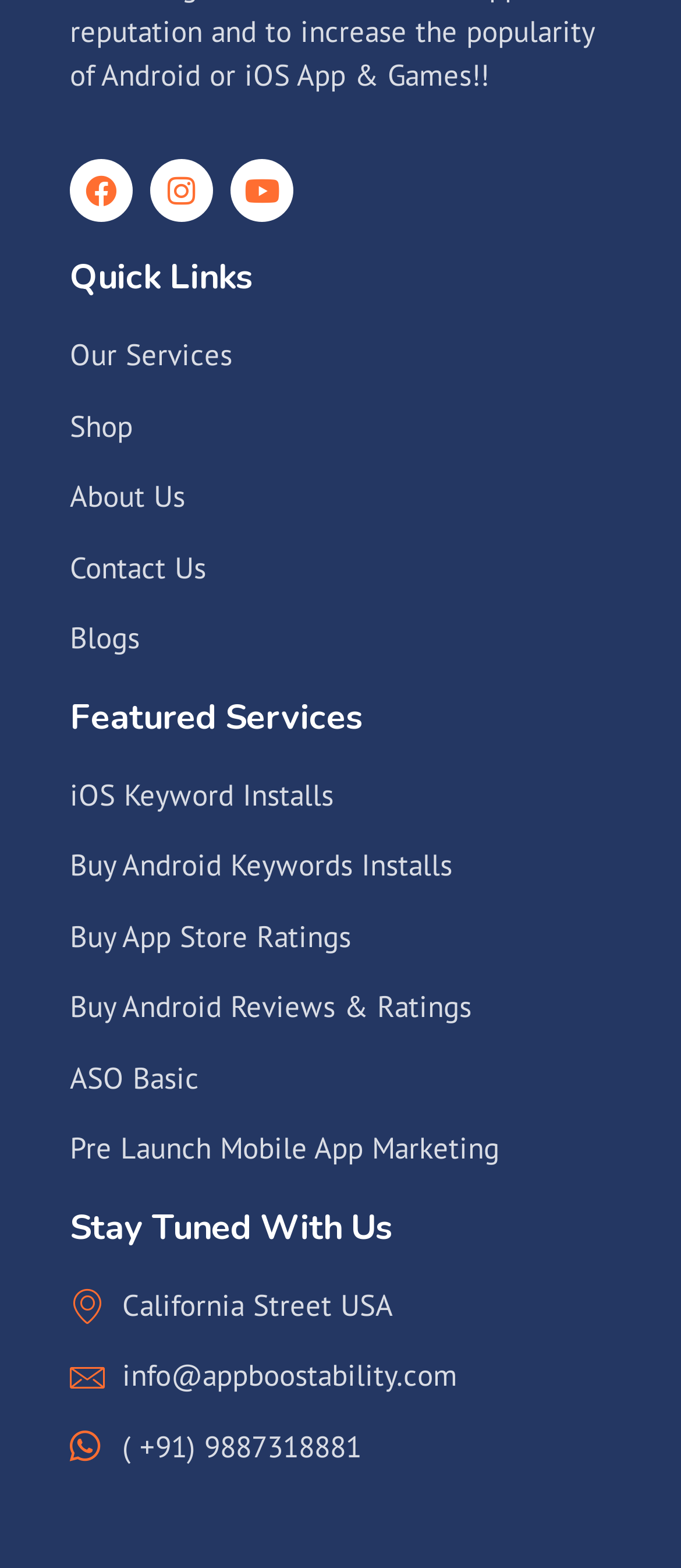How many featured services are listed?
From the screenshot, provide a brief answer in one word or phrase.

7